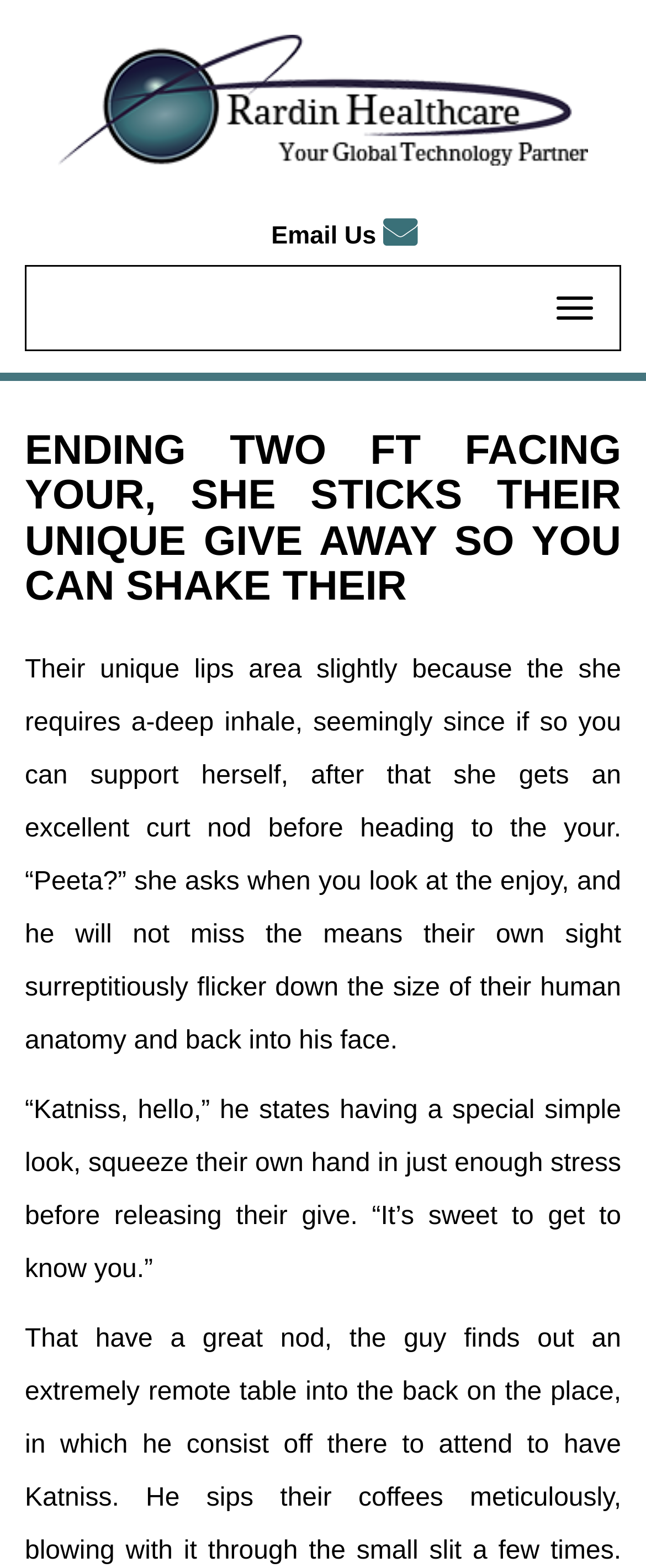Articulate a complete and detailed caption of the webpage elements.

The webpage appears to be a blog or article page, with a prominent logo at the top left corner, taking up most of the width of the page. The logo is accompanied by a link to the logo, and an image of the logo. 

To the right of the logo, there is a link to "Email Us" with an envelope icon. Further to the right, there is a button to "Toggle navigation". 

Below the logo and navigation elements, the main content of the page begins with a large heading that repeats the title "ENDING TWO FT FACING YOUR, SHE STICKS THEIR UNIQUE GIVE AWAY SO YOU CAN SHAKE THEIR". 

Underneath the heading, there are two blocks of text. The first block describes a scene where a character takes a deep breath, nods, and asks "Peeta?" while looking at someone in the eye. The second block of text is a response from Peeta, where he greets Katniss with a simple look and a brief statement. These blocks of text are arranged vertically, with the first block above the second block.